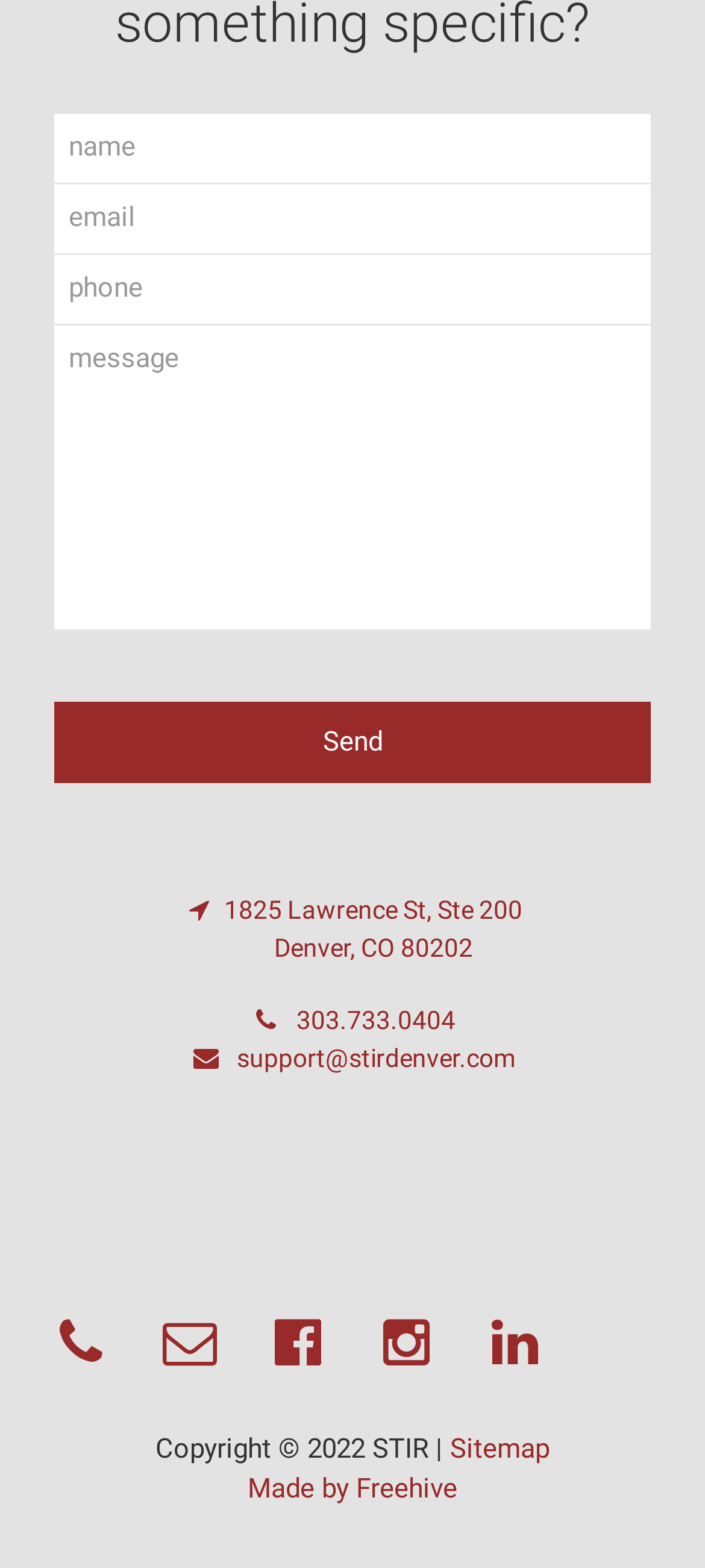Determine the bounding box coordinates of the element that should be clicked to execute the following command: "Email support@stirdenver.com".

[0.269, 0.665, 0.731, 0.684]